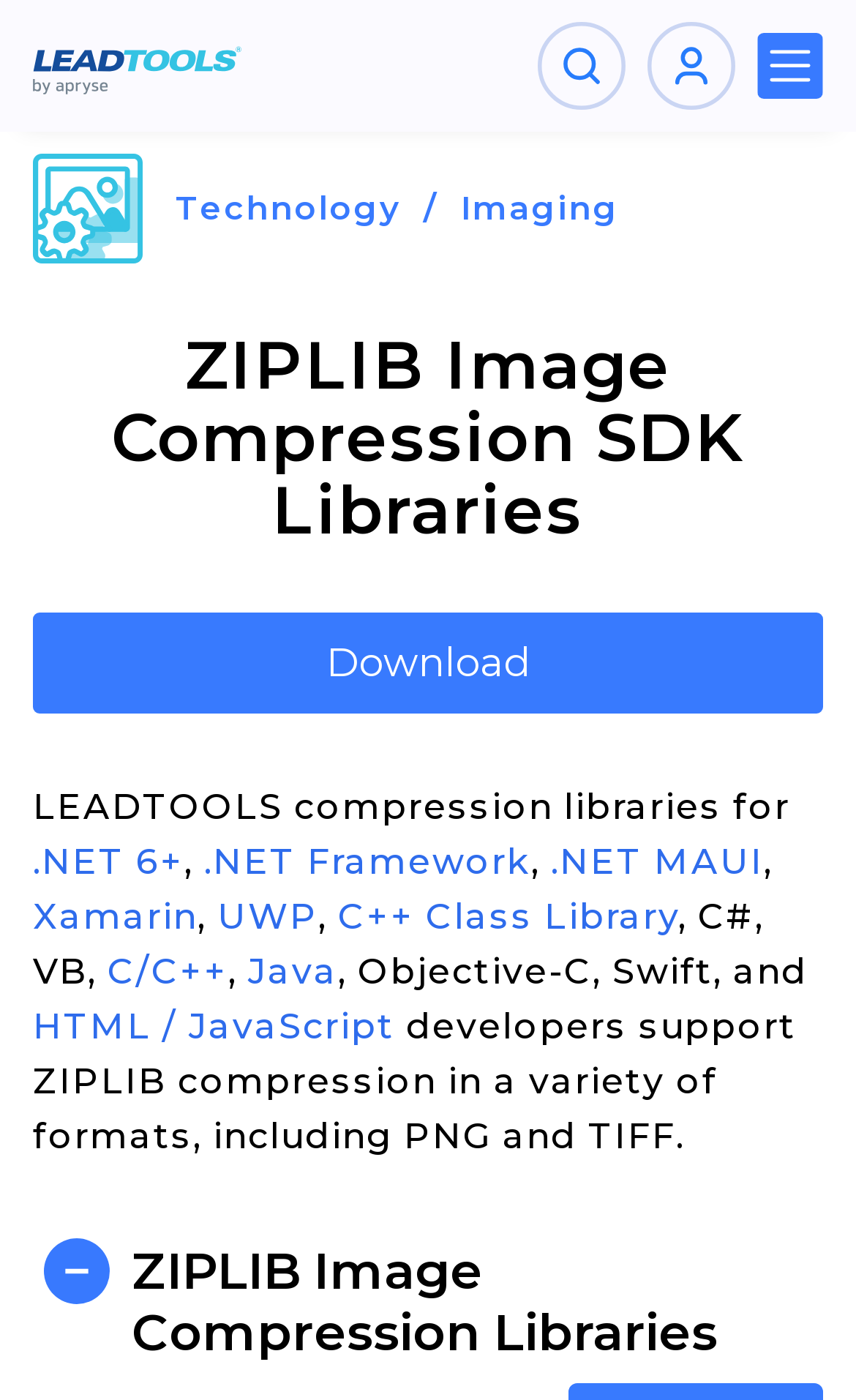Specify the bounding box coordinates for the region that must be clicked to perform the given instruction: "Learn about Imaging".

[0.538, 0.133, 0.723, 0.163]